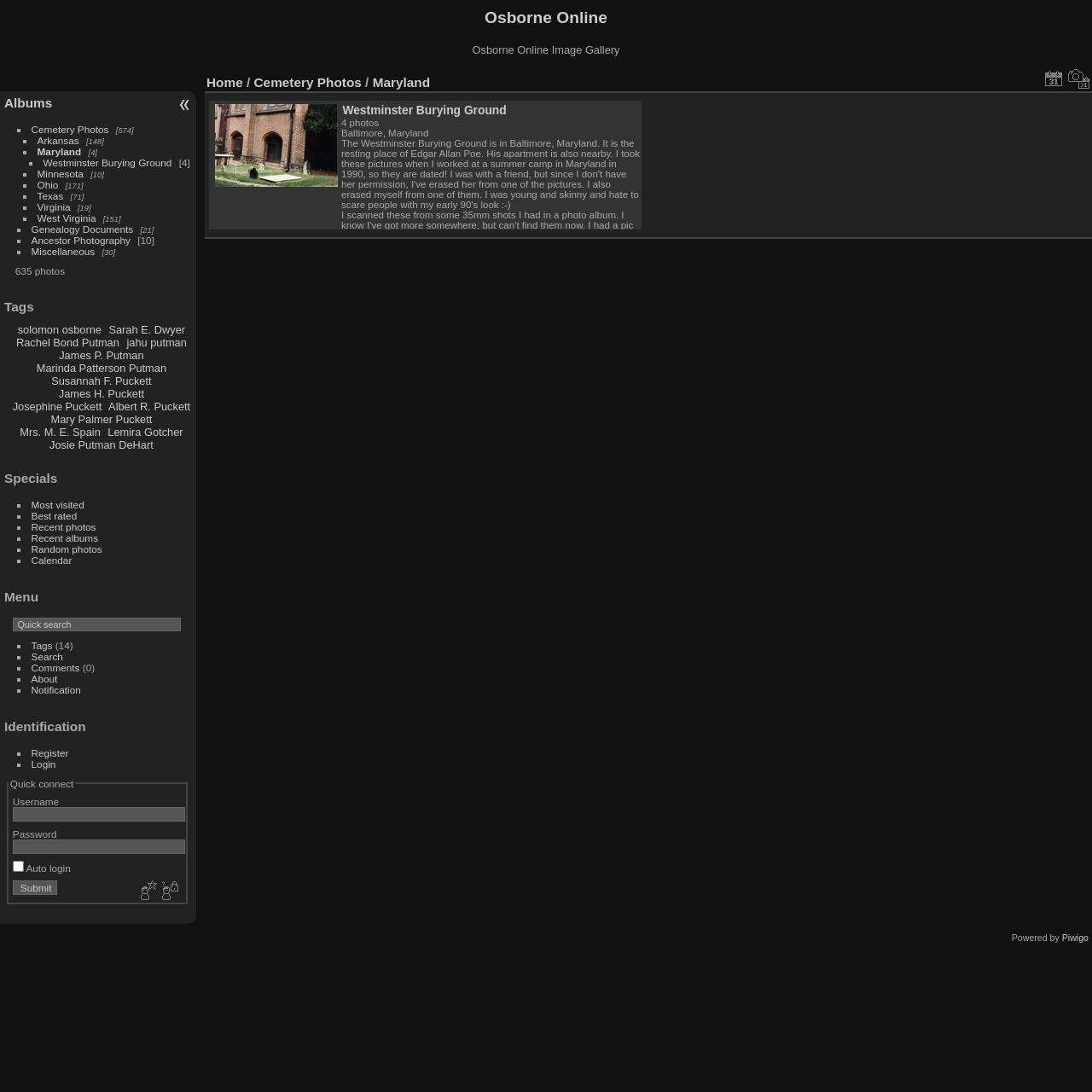Locate the coordinates of the bounding box for the clickable region that fulfills this instruction: "Browse photos in Maryland".

[0.034, 0.133, 0.074, 0.143]